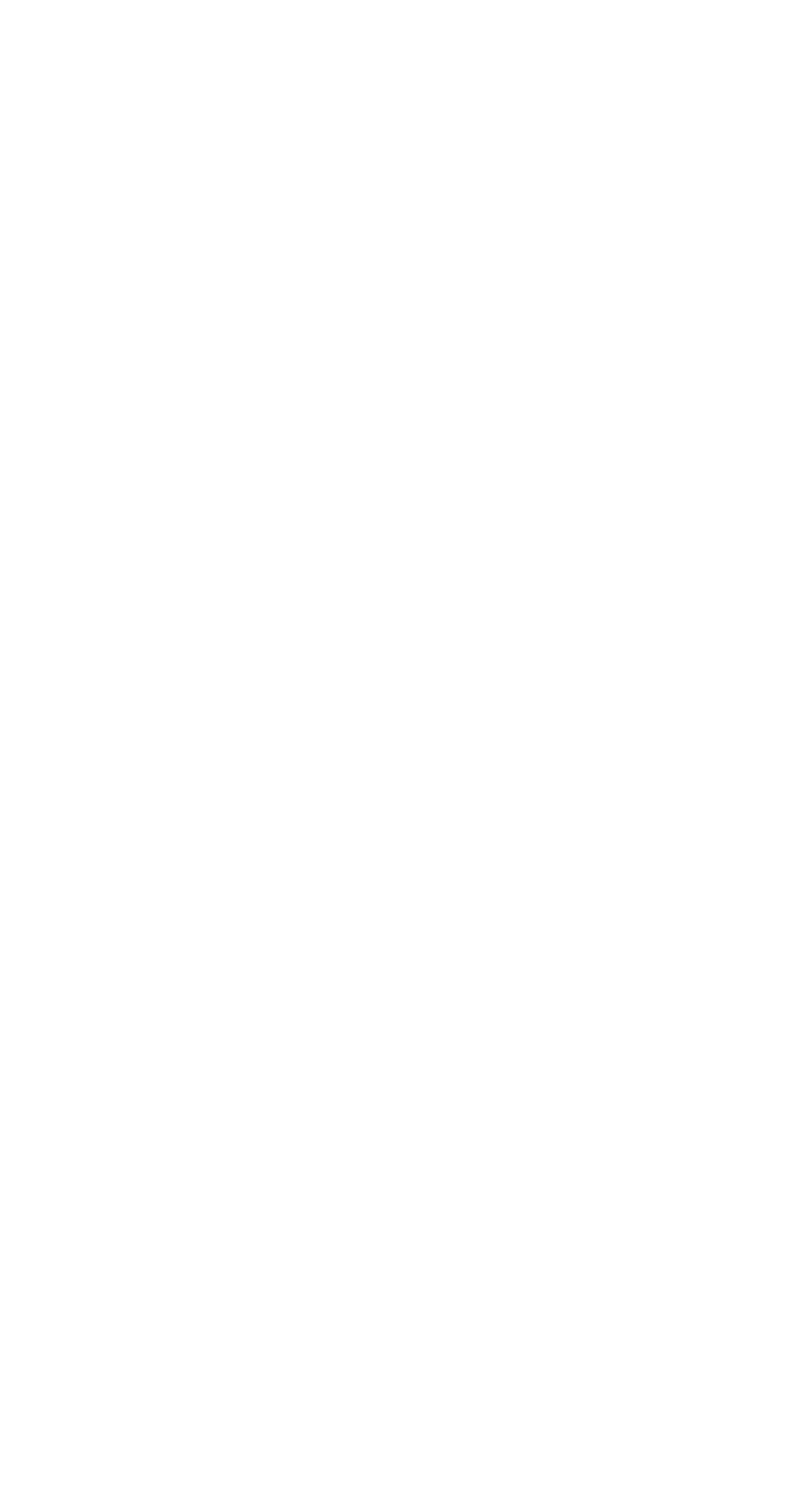How many social media links are present on the webpage?
Could you answer the question in a detailed manner, providing as much information as possible?

I found the social media links by looking at the link elements on the webpage, which have OCR text '' and '', indicating two social media links.